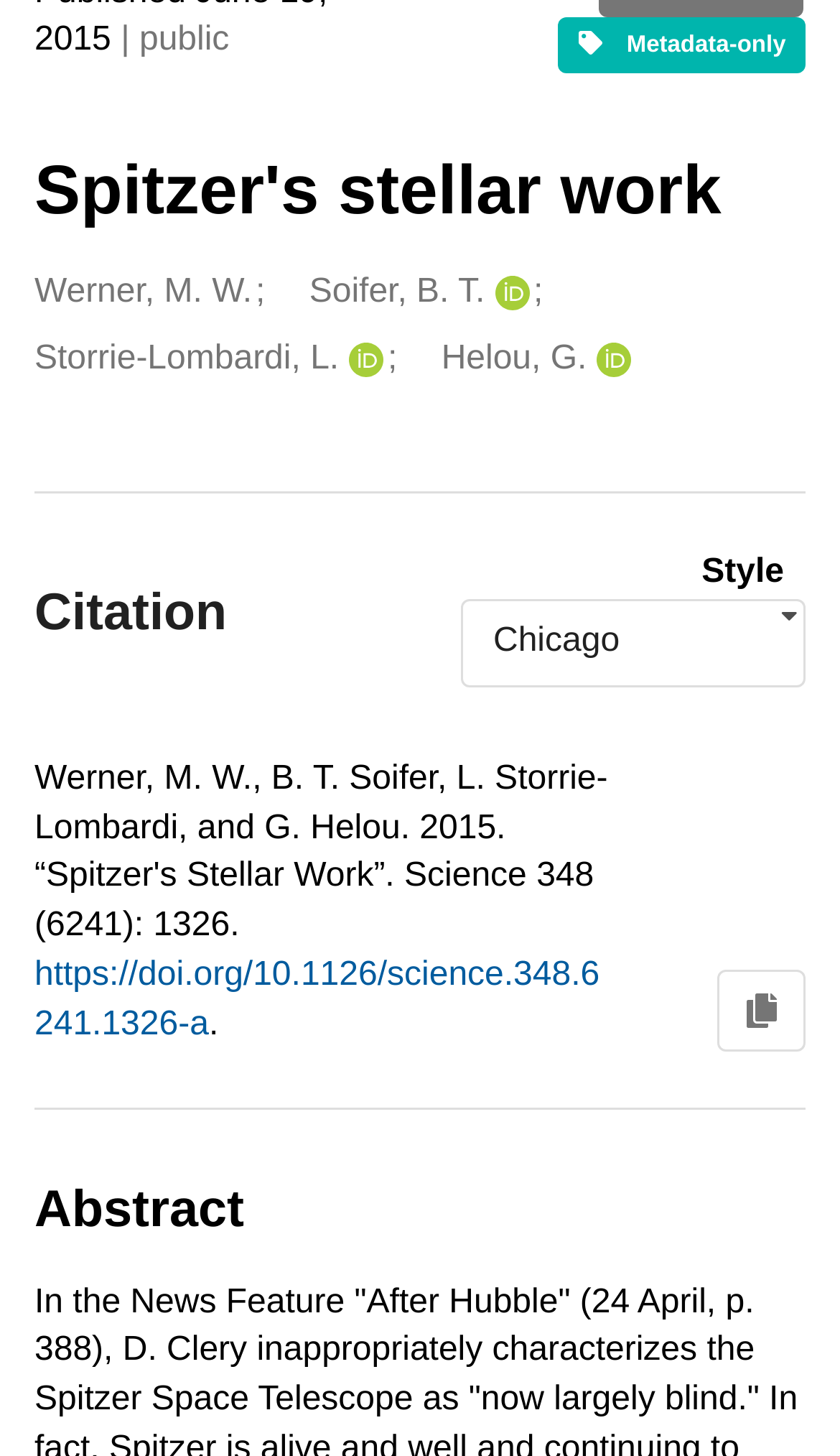Based on the description "https://doi.org/10.1126/science.348.6241.1326-a", find the bounding box of the specified UI element.

[0.041, 0.657, 0.714, 0.716]